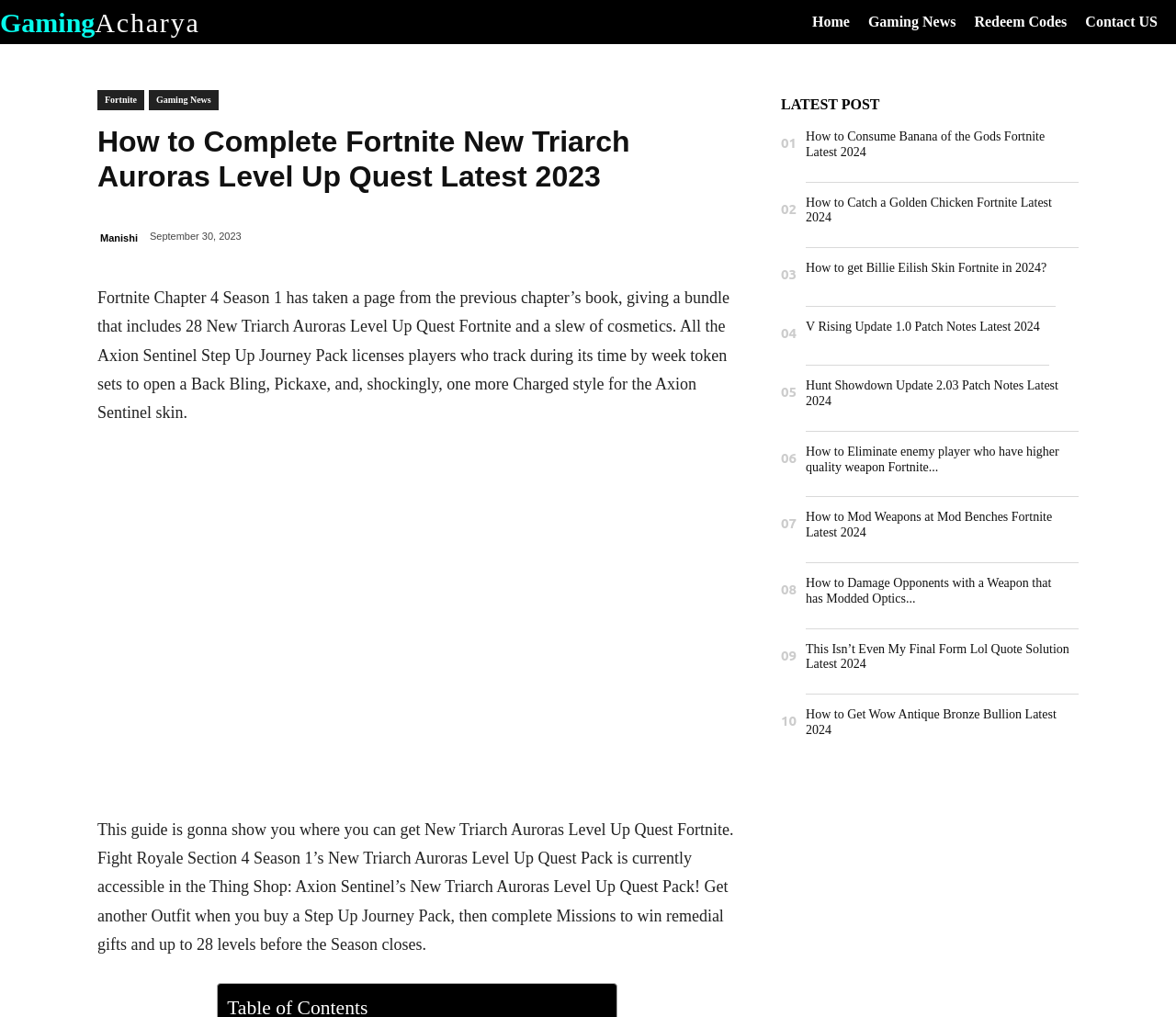Point out the bounding box coordinates of the section to click in order to follow this instruction: "Click on the 'How to Consume Banana of the Gods Fortnite Latest 2024' link".

[0.685, 0.127, 0.888, 0.156]